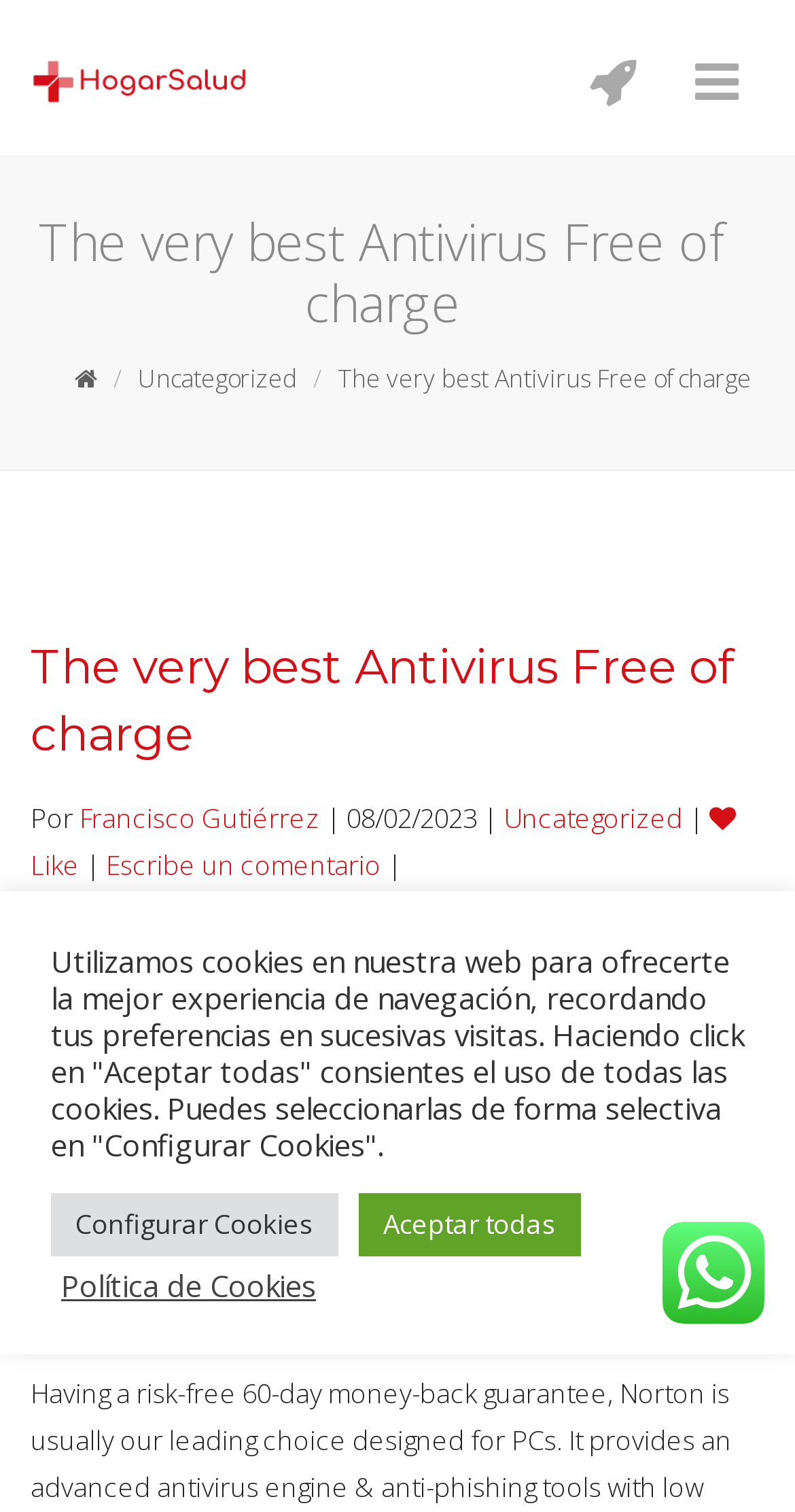Please identify the bounding box coordinates of the element that needs to be clicked to perform the following instruction: "Click the Escribe un comentario link".

[0.133, 0.56, 0.479, 0.585]